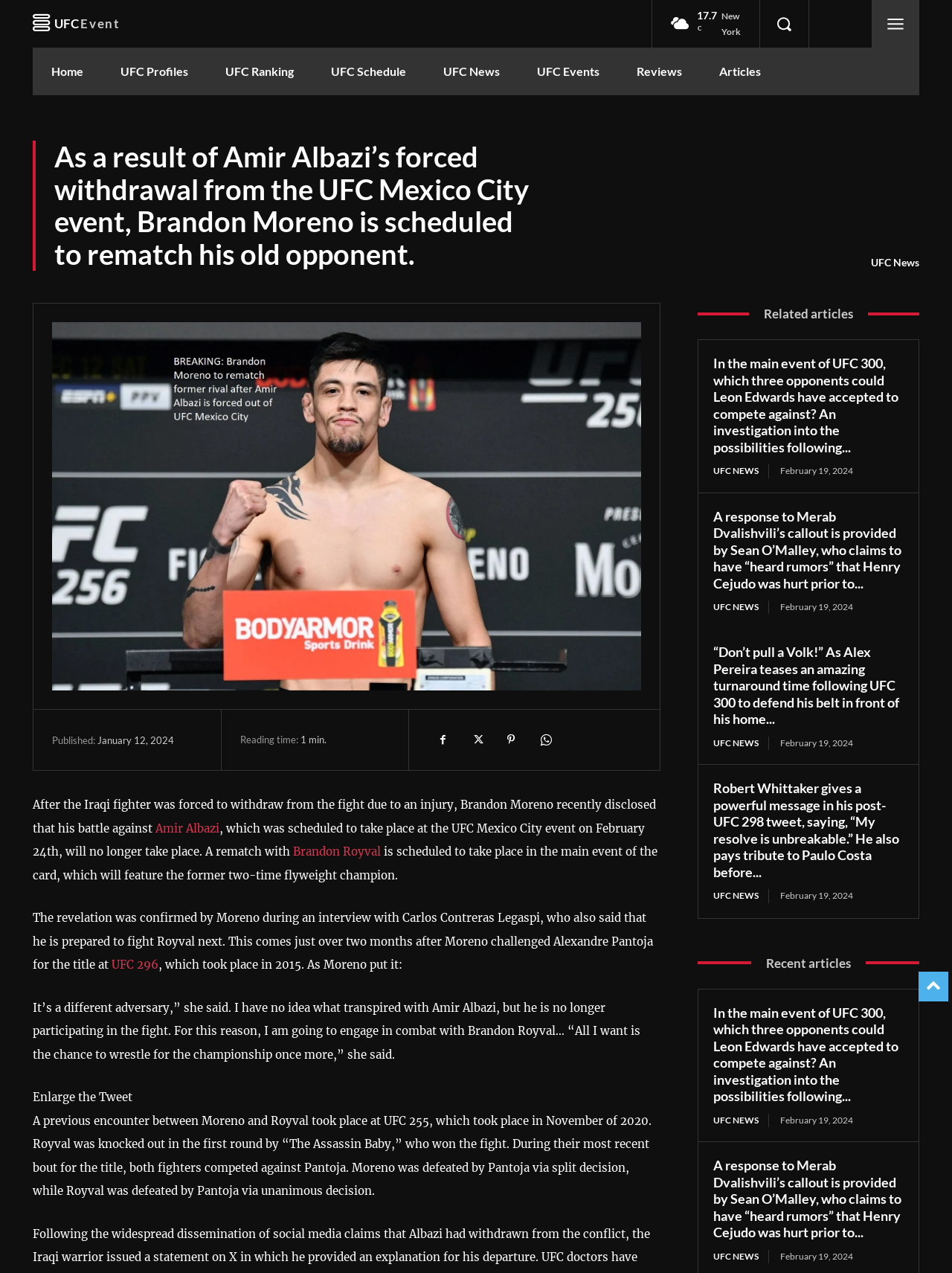Find the bounding box coordinates of the area that needs to be clicked in order to achieve the following instruction: "Read UFC News". The coordinates should be specified as four float numbers between 0 and 1, i.e., [left, top, right, bottom].

[0.446, 0.037, 0.545, 0.075]